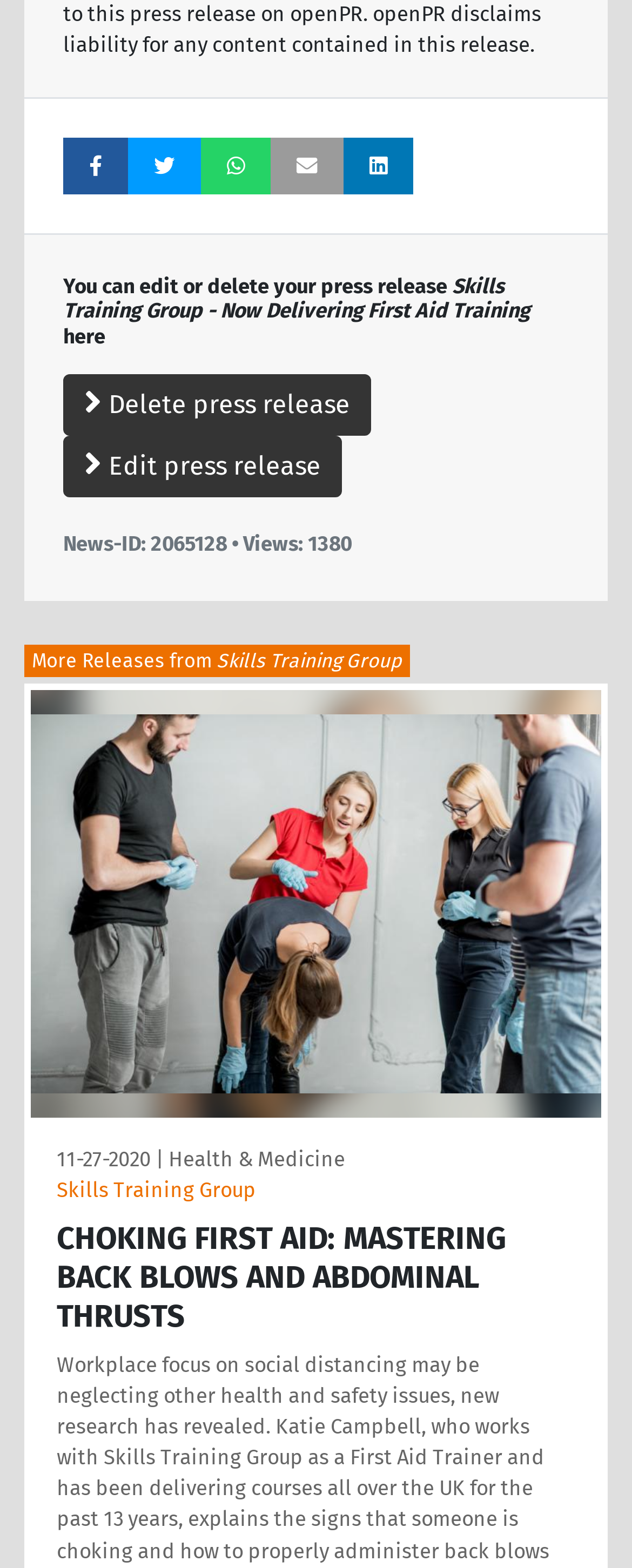Find the bounding box coordinates for the UI element whose description is: "Edit press release". The coordinates should be four float numbers between 0 and 1, in the format [left, top, right, bottom].

[0.1, 0.278, 0.541, 0.317]